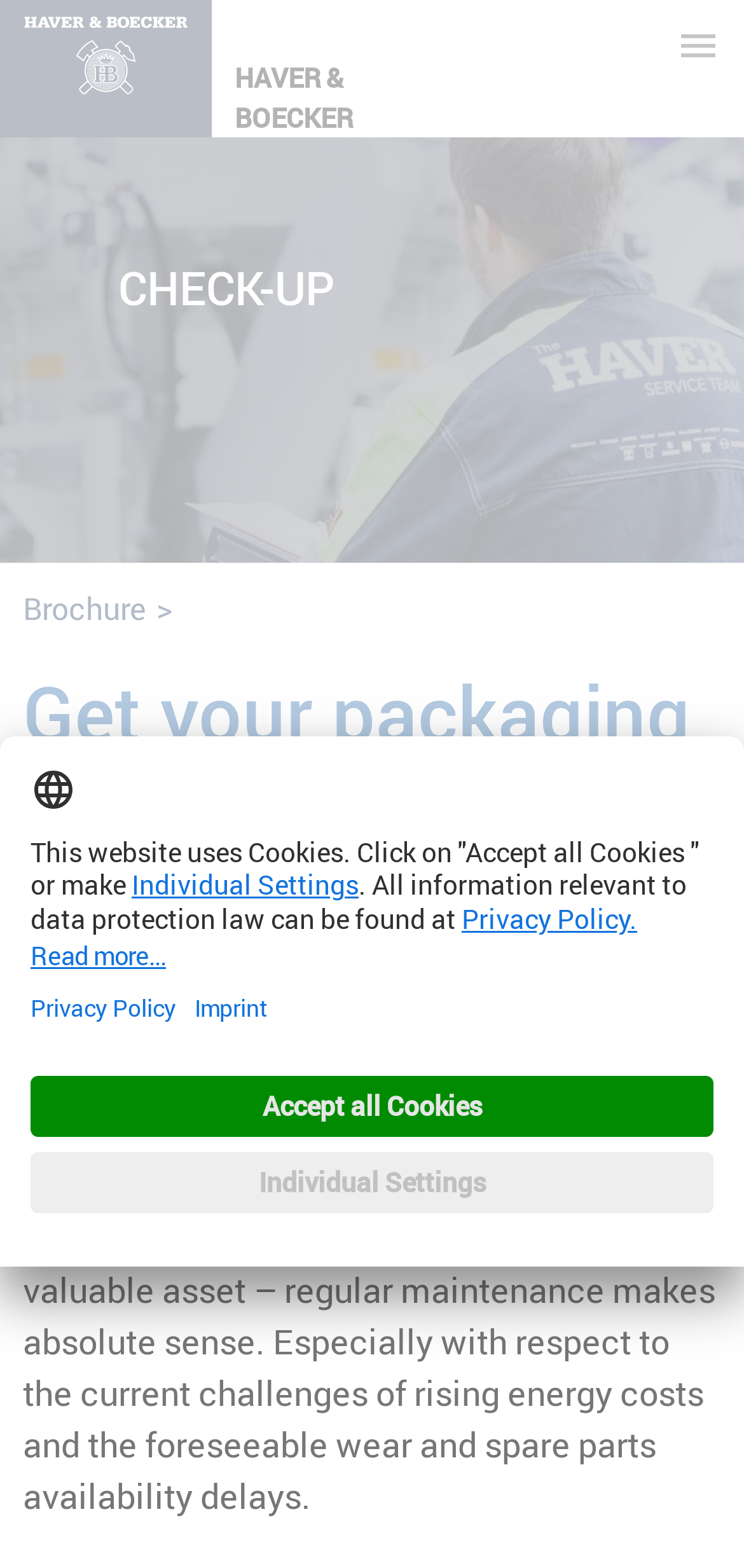Identify the bounding box for the UI element that is described as follows: "Brochure".

[0.031, 0.373, 0.231, 0.403]